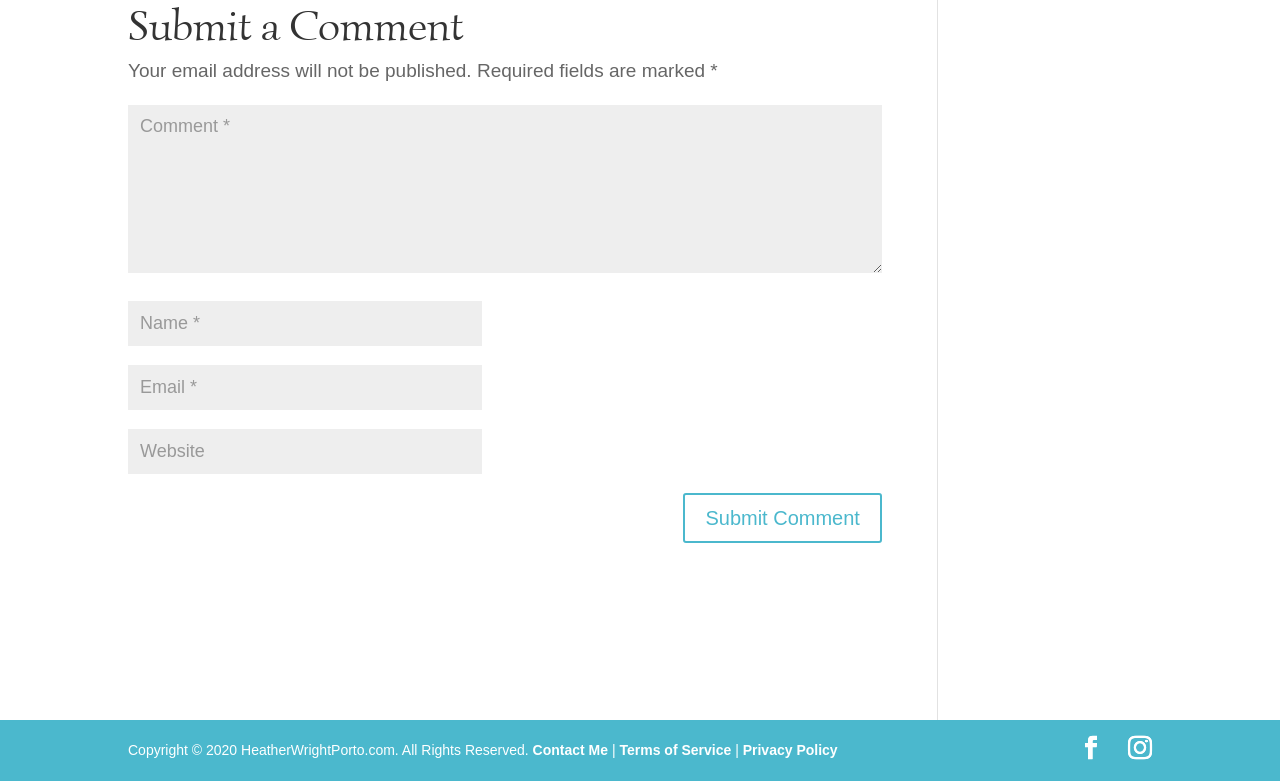What is the purpose of the webpage?
Use the information from the screenshot to give a comprehensive response to the question.

The webpage has a heading 'Submit a Comment' and several input fields for users to enter their name, email, and comment, indicating that the purpose of the webpage is to allow users to submit a comment.